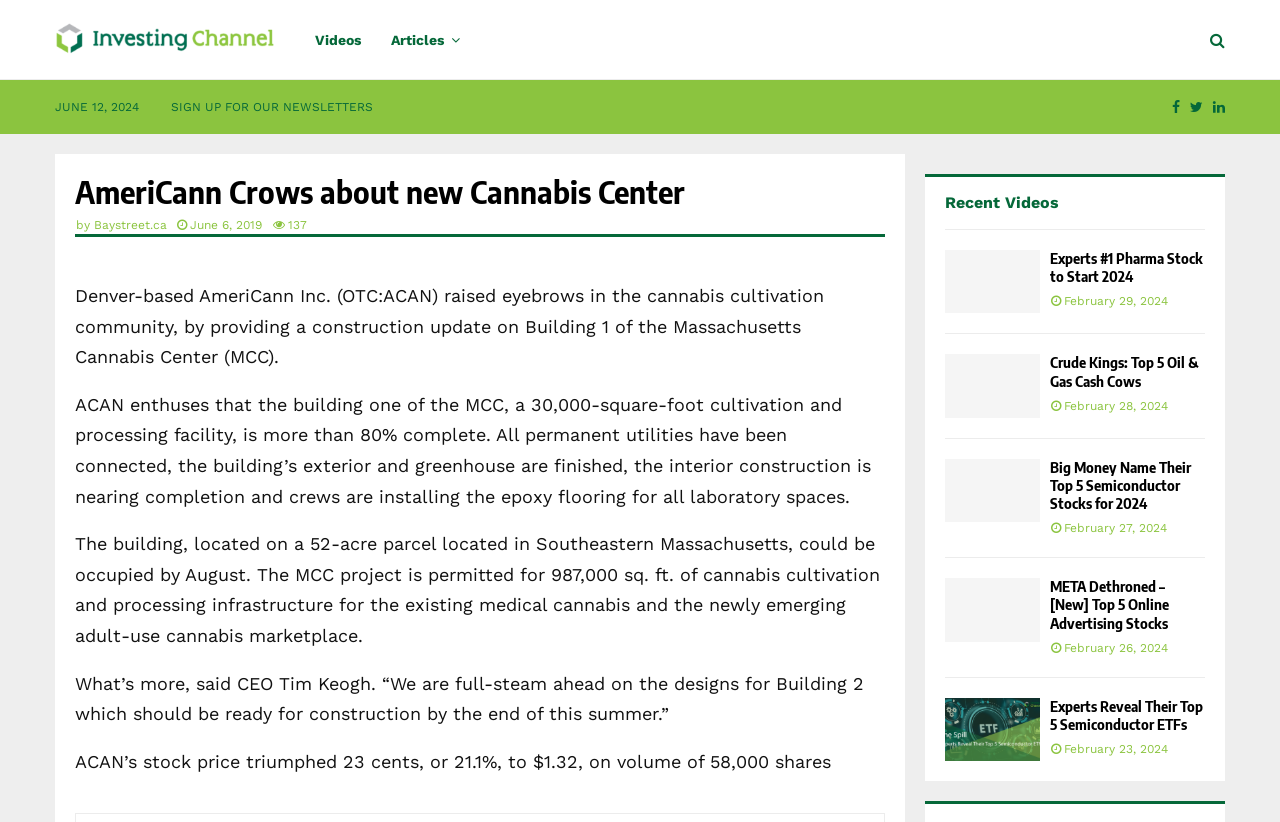Extract the bounding box of the UI element described as: "SIGN UP FOR OUR NEWSLETTERS".

[0.134, 0.112, 0.291, 0.148]